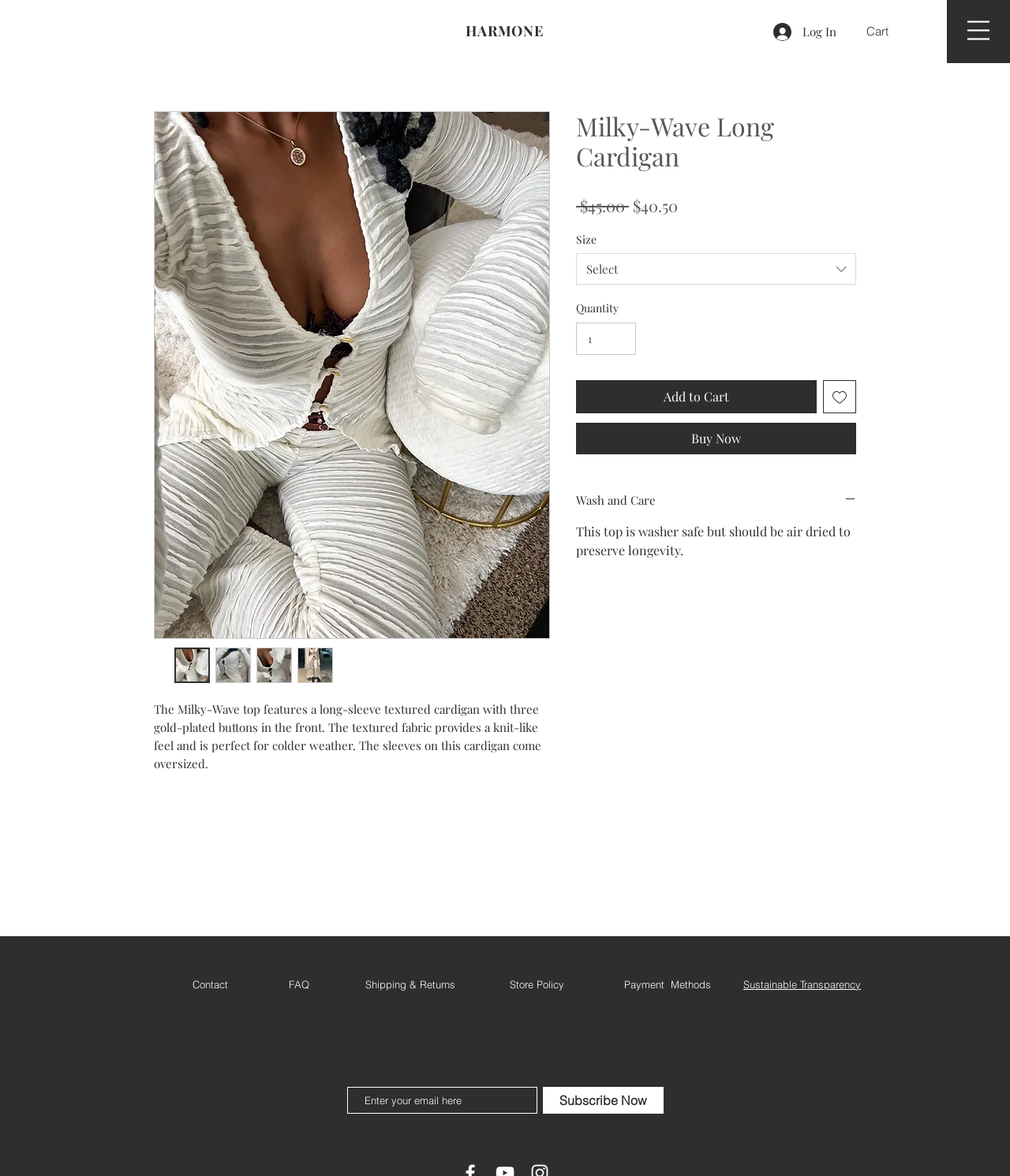What is the name of the product? Please answer the question using a single word or phrase based on the image.

Milky-Wave Long Cardigan